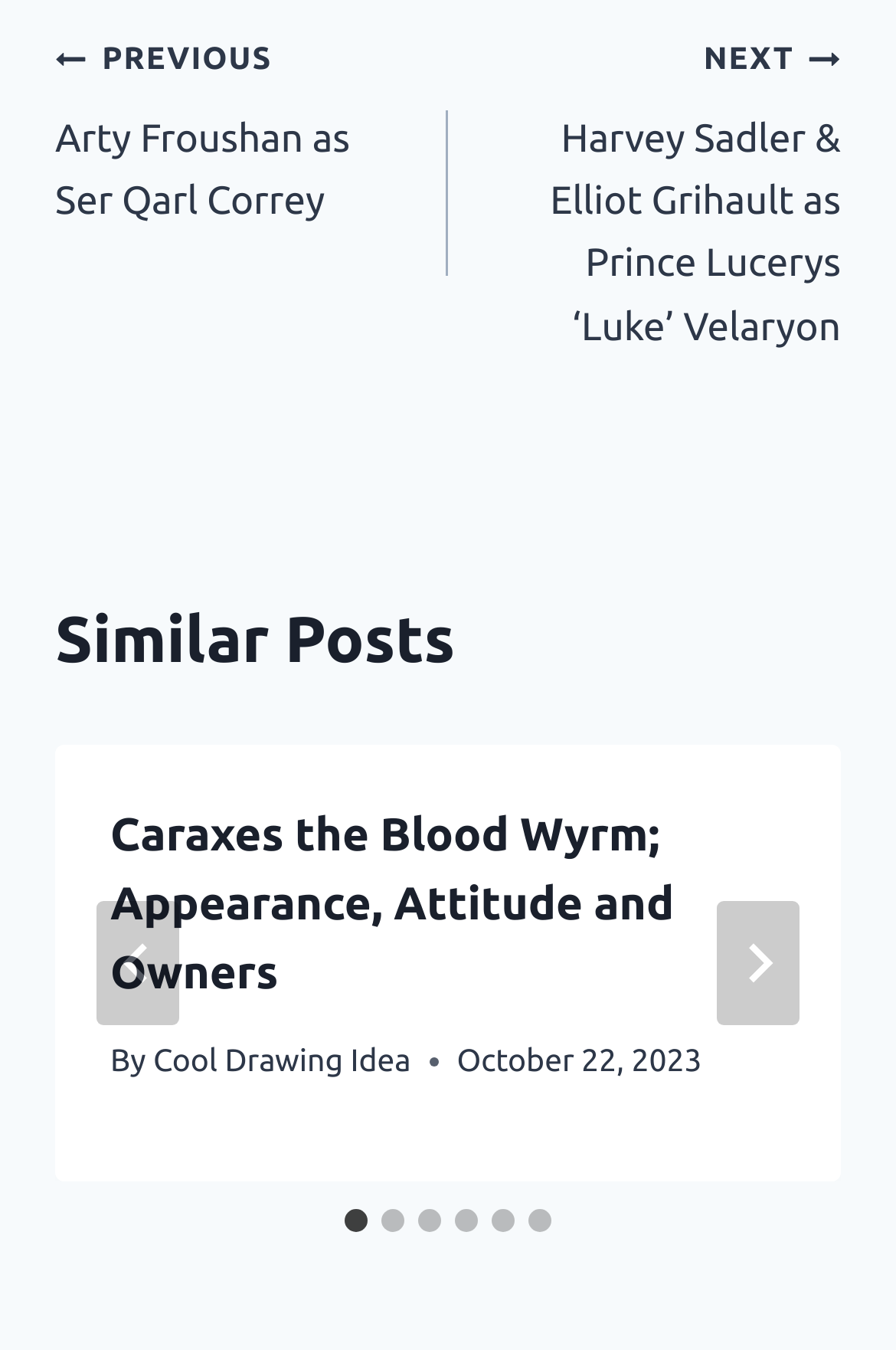Please respond to the question with a concise word or phrase:
What is the navigation option before the current post?

Arty Froushan as Ser Qarl Correy